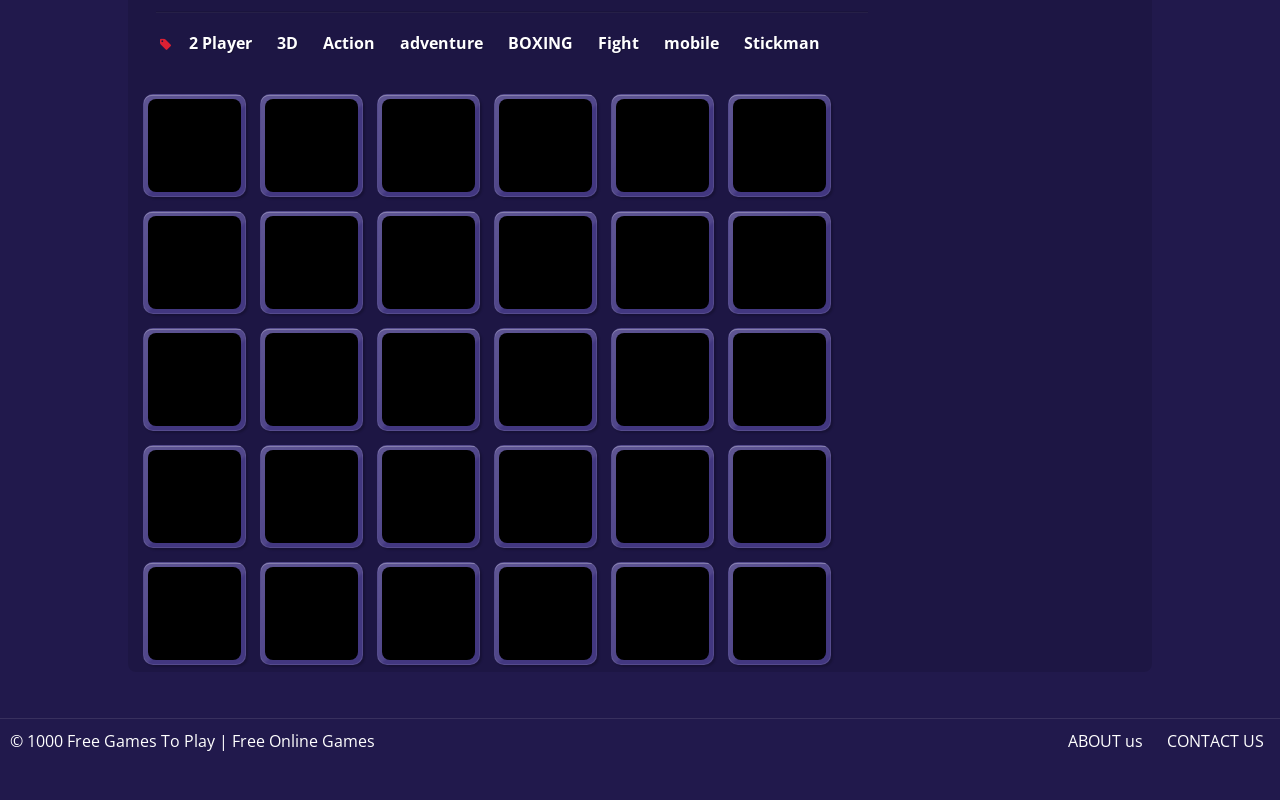Answer succinctly with a single word or phrase:
How many game categories are listed?

9